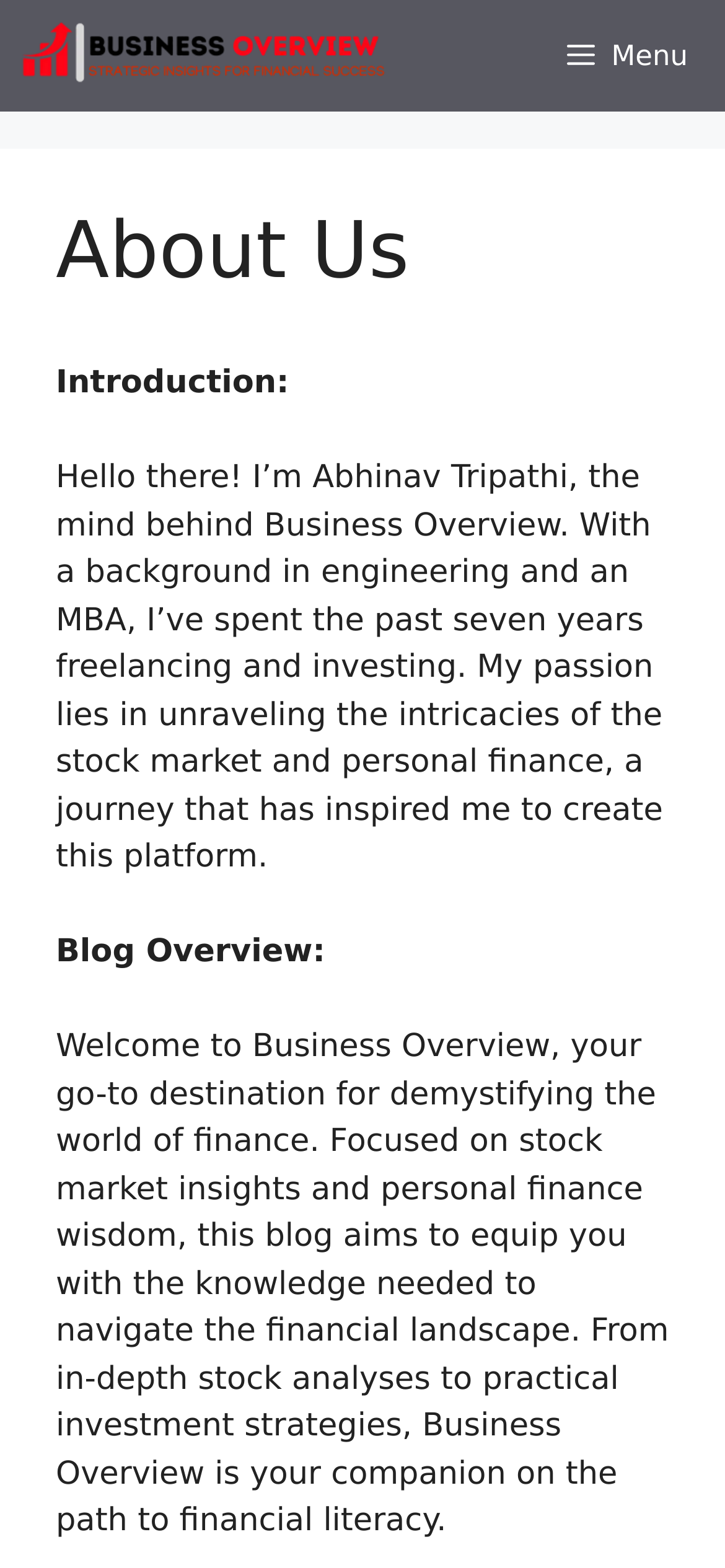Create a detailed narrative of the webpage’s visual and textual elements.

The webpage is about the "About Us" section of a business overview blog. At the top, there is a primary navigation menu with a link to "Business Overview" accompanied by an image. To the right of this link is a button labeled "Menu" that, when expanded, controls the primary menu.

Below the navigation menu, there is a header section with a heading that reads "About Us". This is followed by a brief introduction to the author, Abhinav Tripathi, who shares his background and passion for unraveling the intricacies of the stock market and personal finance.

Further down, there is a section labeled "Blog Overview" that describes the purpose of the blog, which is to provide insights into the world of finance, focusing on stock market analysis and personal finance wisdom. The blog aims to equip readers with the knowledge needed to navigate the financial landscape, covering topics such as in-depth stock analyses and practical investment strategies.